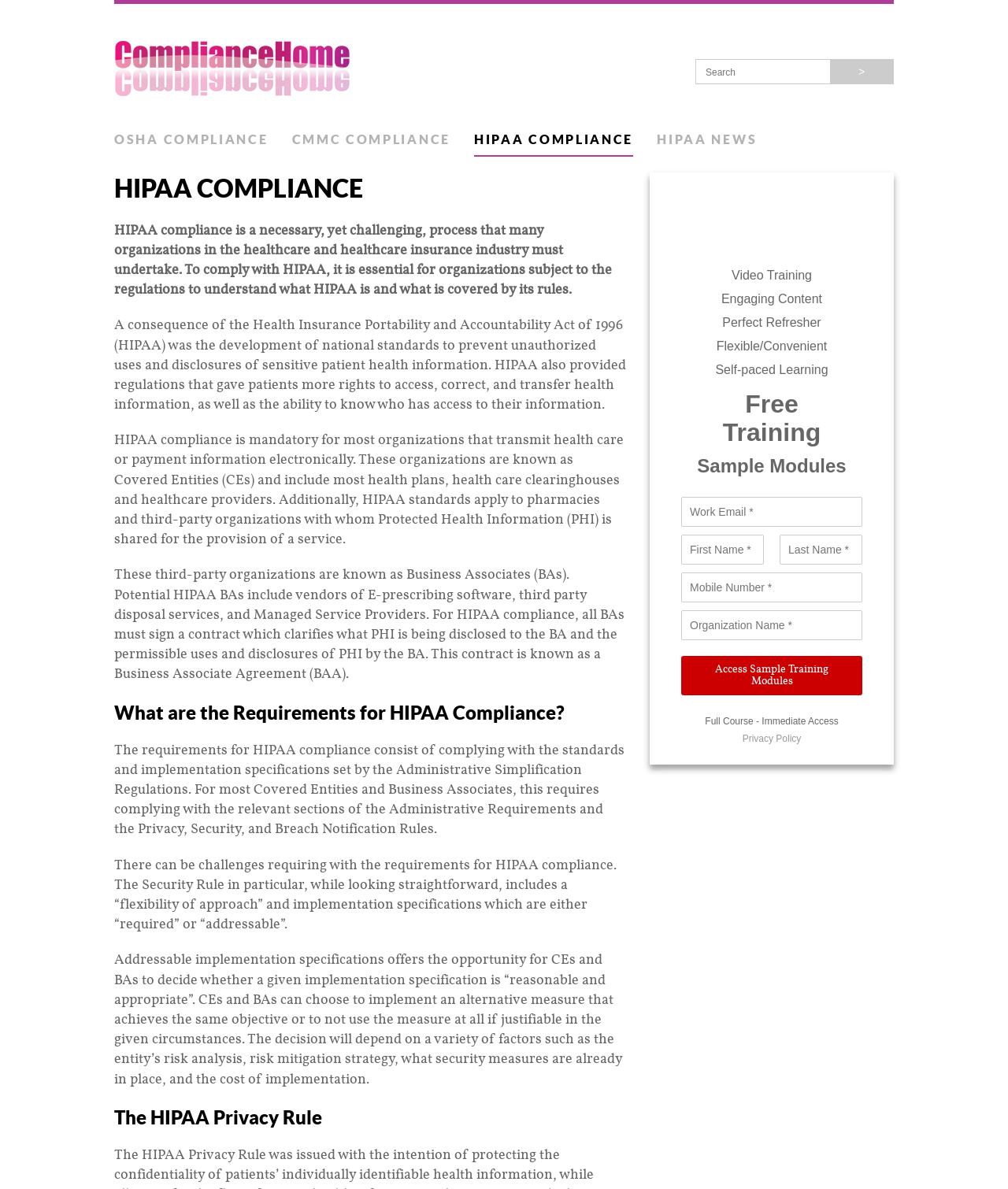Specify the bounding box coordinates of the region I need to click to perform the following instruction: "Search for HIPAA compliance". The coordinates must be four float numbers in the range of 0 to 1, i.e., [left, top, right, bottom].

[0.696, 0.053, 0.821, 0.069]